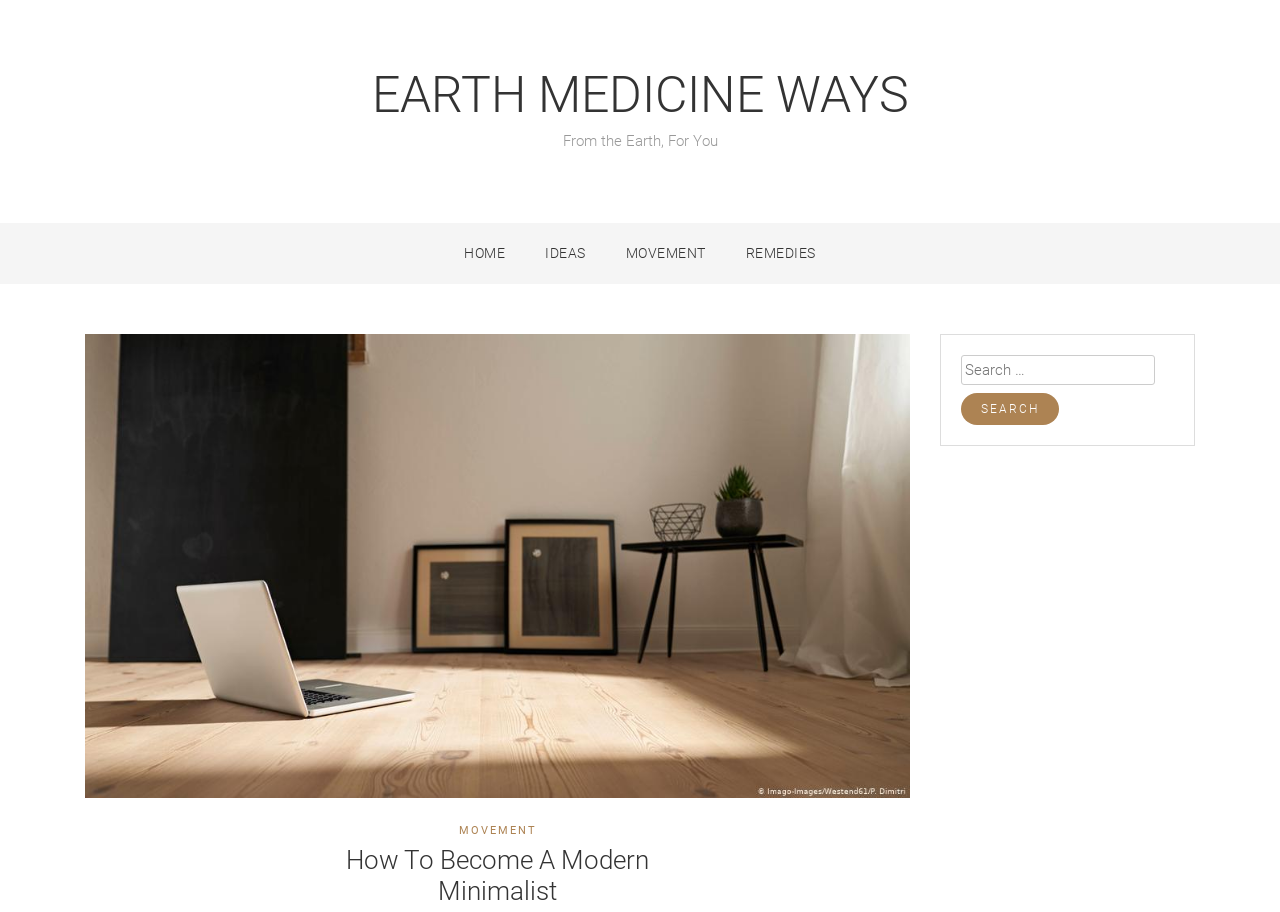Determine the bounding box coordinates of the clickable element necessary to fulfill the instruction: "search for something". Provide the coordinates as four float numbers within the 0 to 1 range, i.e., [left, top, right, bottom].

[0.751, 0.389, 0.902, 0.422]